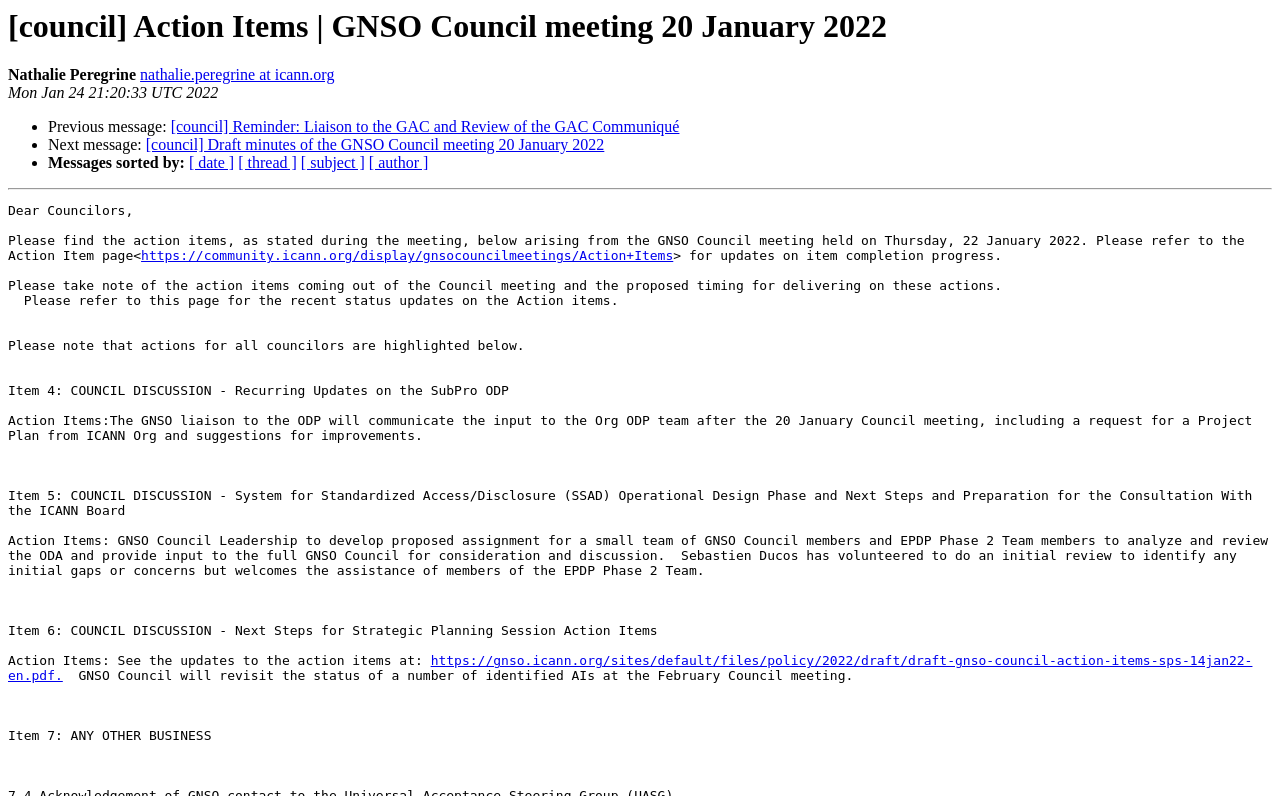Based on the image, provide a detailed and complete answer to the question: 
What is the link to the Action Item page?

The link to the Action Item page can be found by looking at the link element 'https://community.icann.org/display/gnsocouncilmeetings/Action+Items' which is located below the static text element 'Please refer to the Action Item page<'.